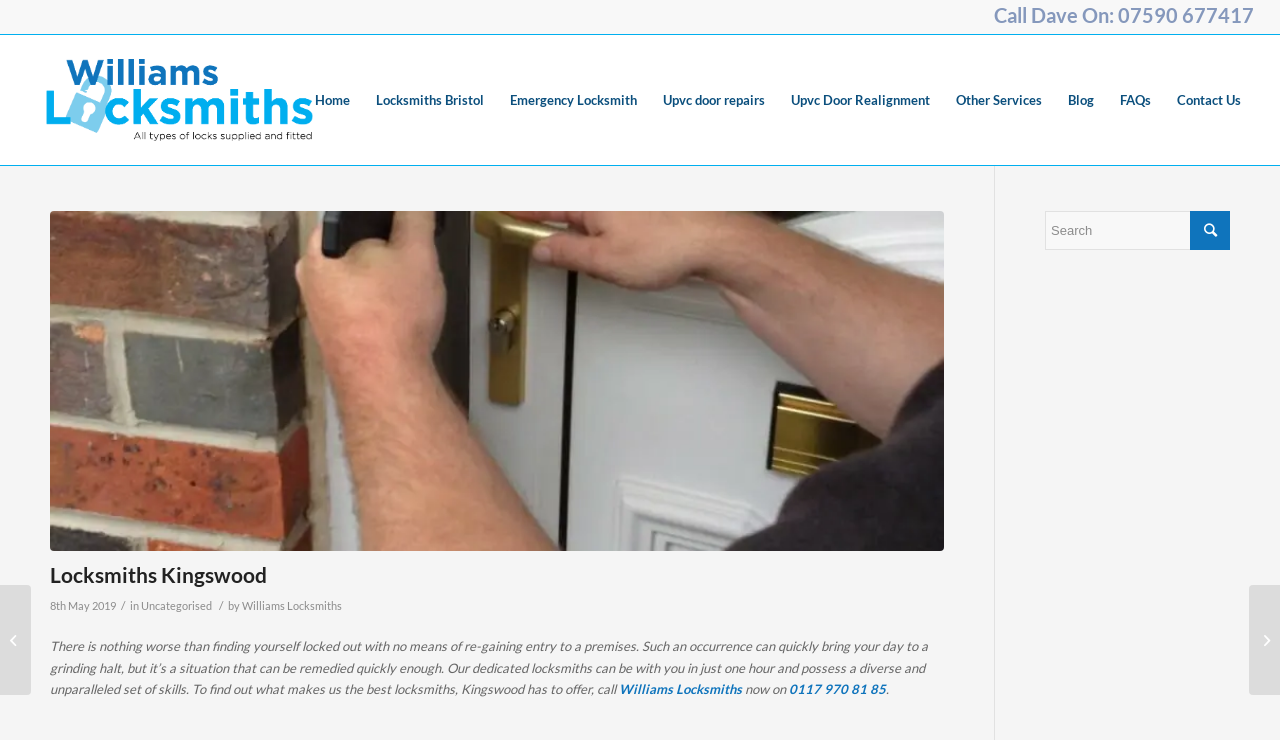Find the coordinates for the bounding box of the element with this description: "Home".

[0.236, 0.047, 0.284, 0.223]